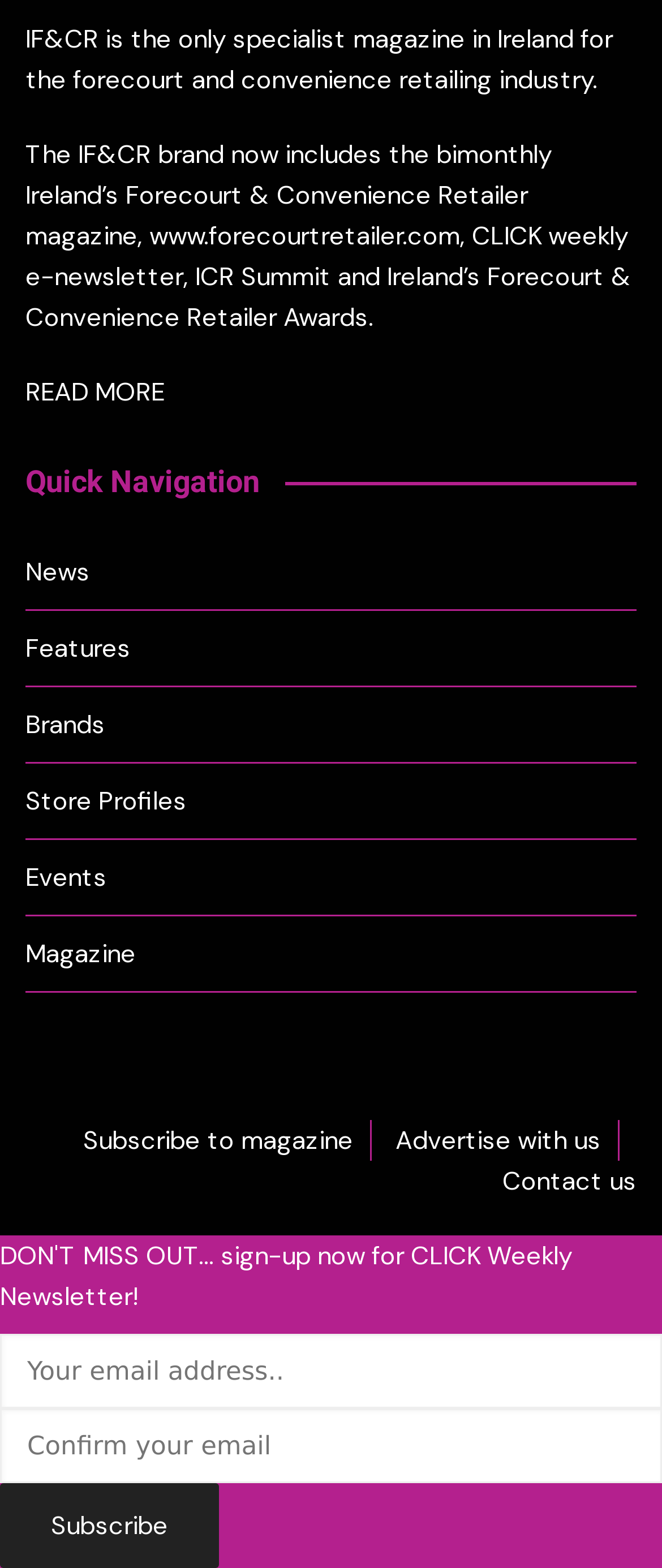Determine the coordinates of the bounding box for the clickable area needed to execute this instruction: "Read more about IF&CR".

[0.038, 0.239, 0.249, 0.261]